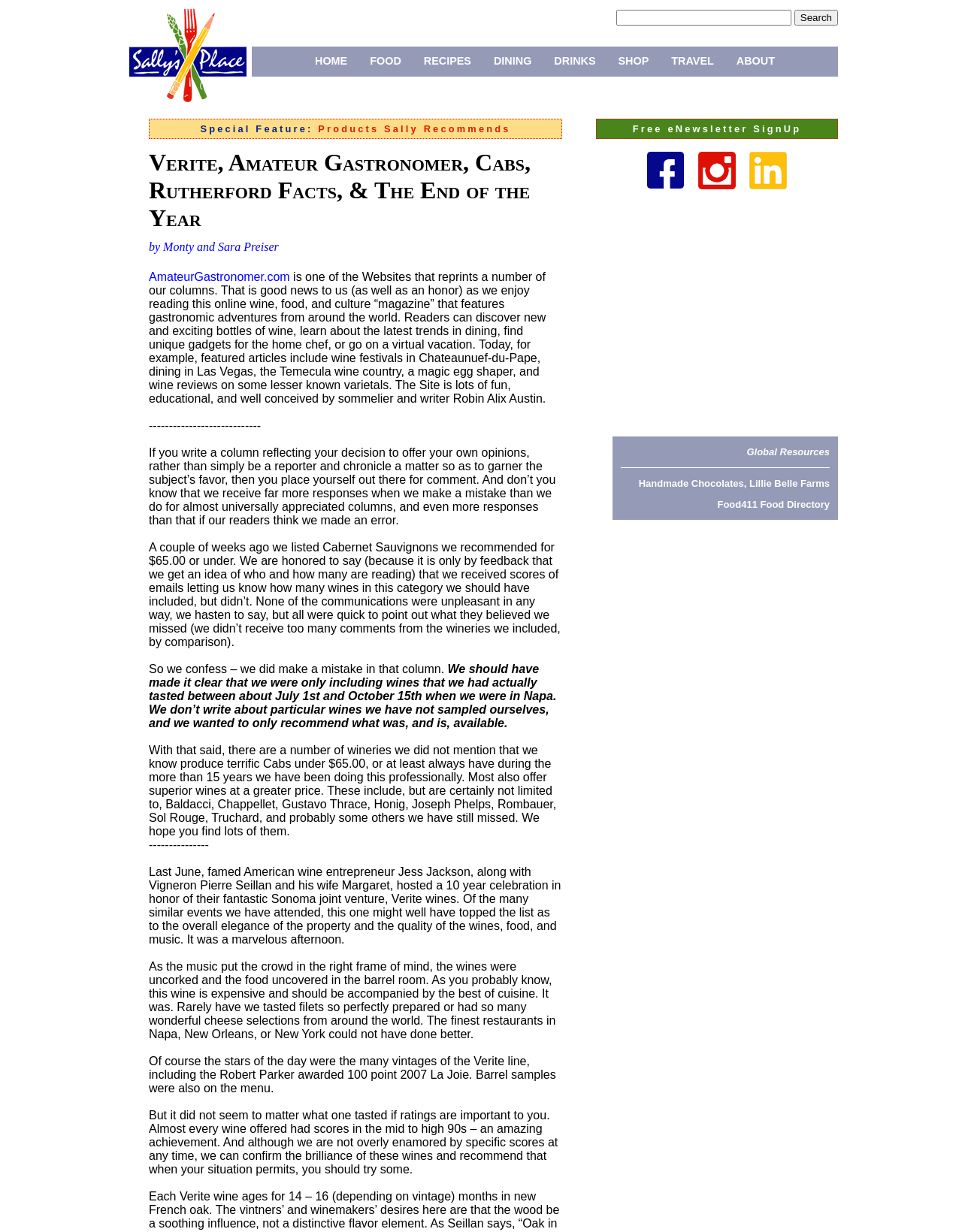What is the topic of the article?
Using the image, elaborate on the answer with as much detail as possible.

The article discusses wine and food, specifically mentioning wine festivals, dining, wine reviews, and food recommendations. It also talks about a wine entrepreneur and a wine joint venture, further indicating that the topic is related to wine and food.